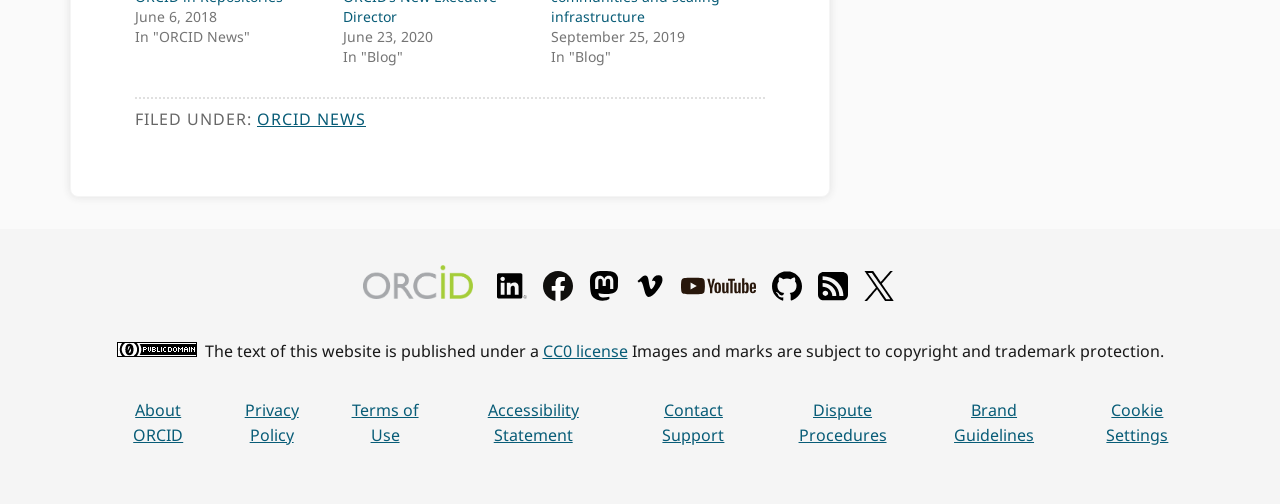Given the element description, predict the bounding box coordinates in the format (top-left x, top-left y, bottom-right x, bottom-right y), using floating point numbers between 0 and 1: Terms of Use

[0.275, 0.792, 0.327, 0.885]